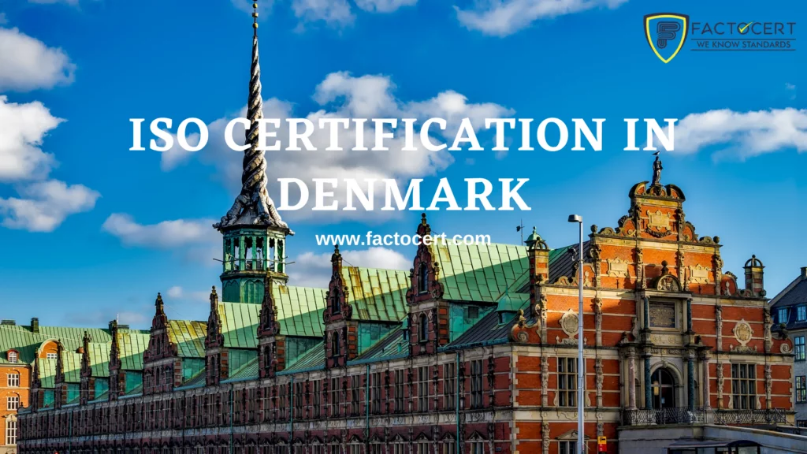Generate an elaborate caption for the image.

The image showcases a stunning architectural view of a building in Denmark, prominently featuring the phrase "ISO CERTIFICATION IN DENMARK" in bold white text. The backdrop includes a vivid blue sky dotted with fluffy clouds, enhancing the visual appeal of the historic structure. The building's intricate design, characterized by its green roofs and ornate details, reflects classic Danish architecture, symbolizing quality and reliability. In the corner, the logo of Factocert, a company dedicated to providing ISO certification and related services, reinforces the image's focus on quality standards. The website address "www.factocert.com" invites viewers to learn more about ISO certification opportunities in Denmark. This image effectively conveys a message of excellence in quality management and the importance of ISO standards for businesses.